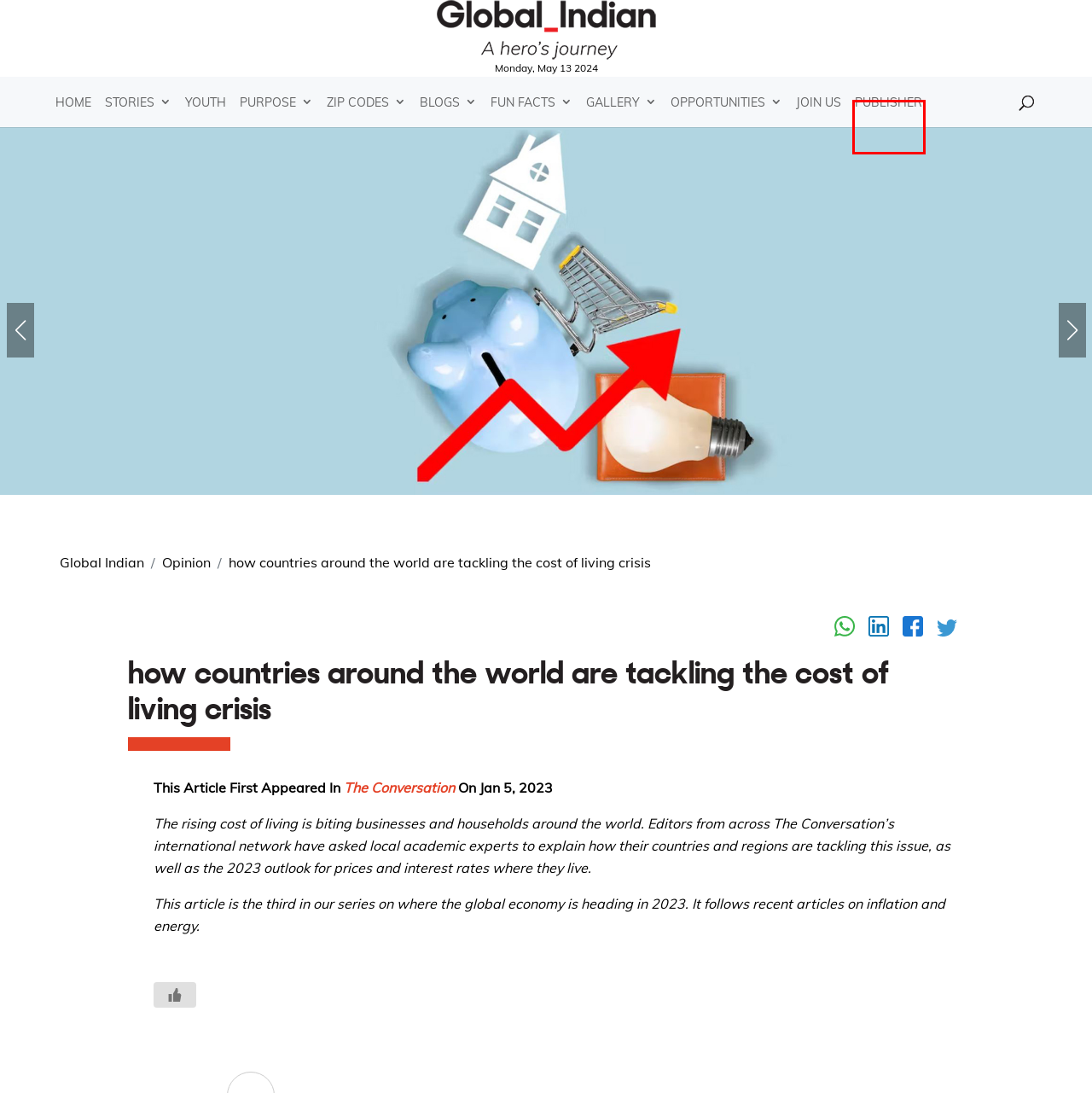Observe the screenshot of a webpage with a red bounding box around an element. Identify the webpage description that best fits the new page after the element inside the bounding box is clicked. The candidates are:
A. Zip Codes - The Global Indian
B. About Us | Global Indian | Showcases The Journeys of Indians
C. Global Indian - A Hero's Journey, Global Indians Giving Back Stories
D. Publisher - The Global Indian
E. Terms & Conditions | Global Indian | Terms of service
F. Global Indian - A Hero's Journey, Global Indian Youth Stories
G. GLOBAL INDIAN | TOP READS
H. Overseas, Abroad Opportunities for Indians - Global Indian

D